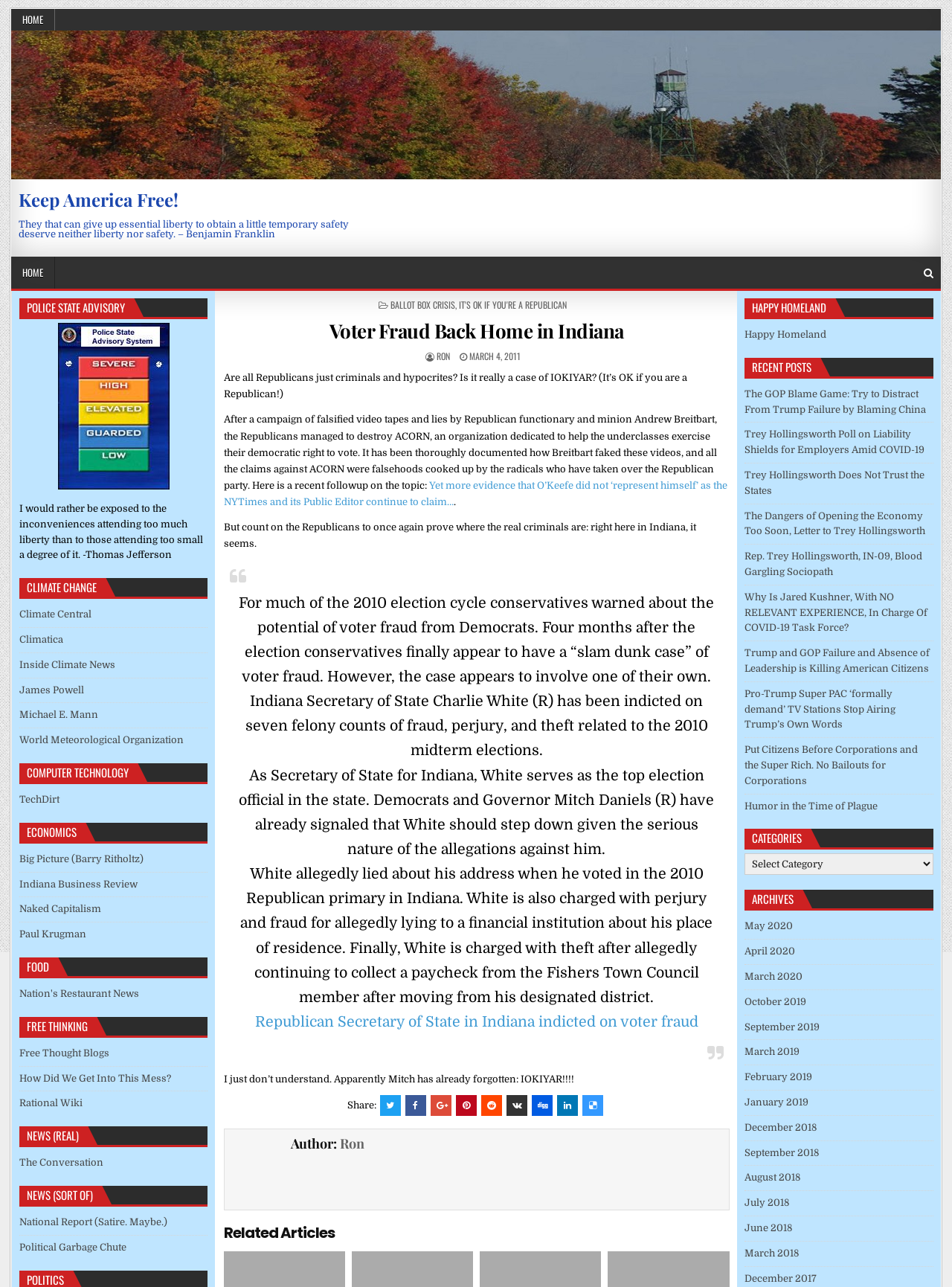What is the name of the Indiana Secretary of State indicted on voter fraud?
Provide a well-explained and detailed answer to the question.

I found the answer by reading the blockquote text, which states that 'Indiana Secretary of State Charlie White (R) has been indicted on seven felony counts of fraud, perjury, and theft related to the 2010 midterm elections'.